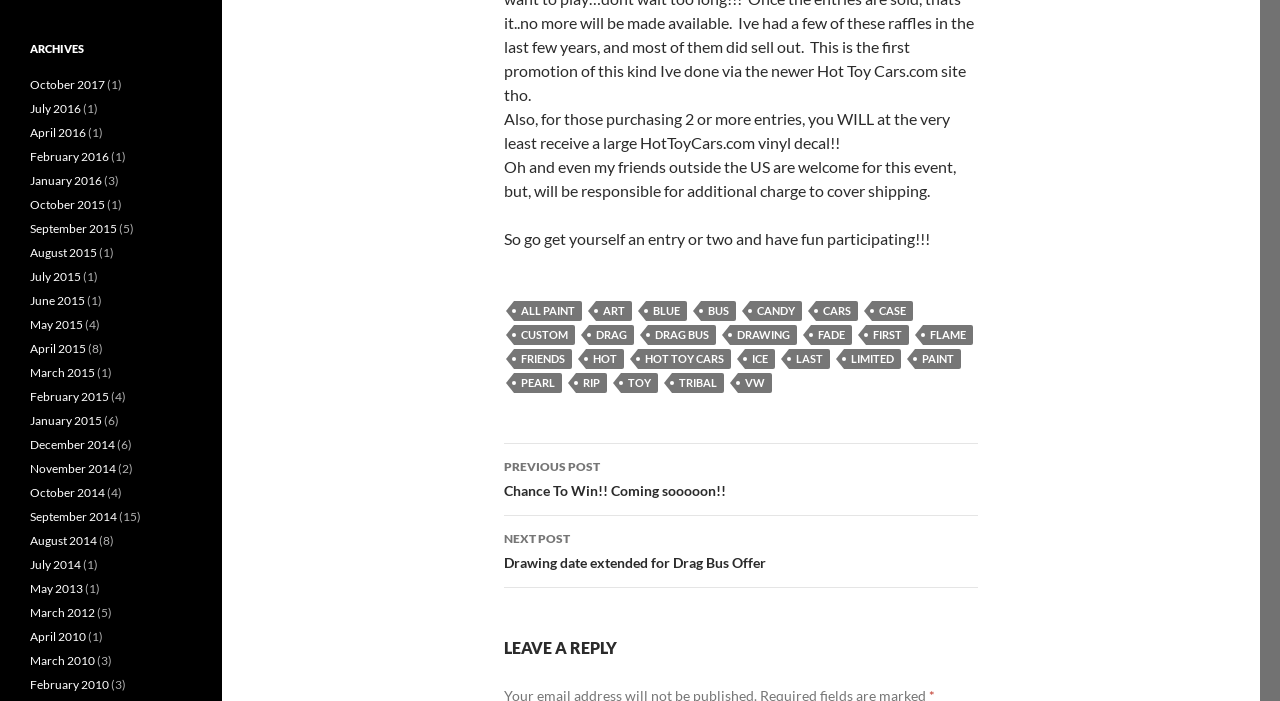Determine the bounding box coordinates of the target area to click to execute the following instruction: "Click on 'ALL PAINT'."

[0.402, 0.429, 0.455, 0.458]